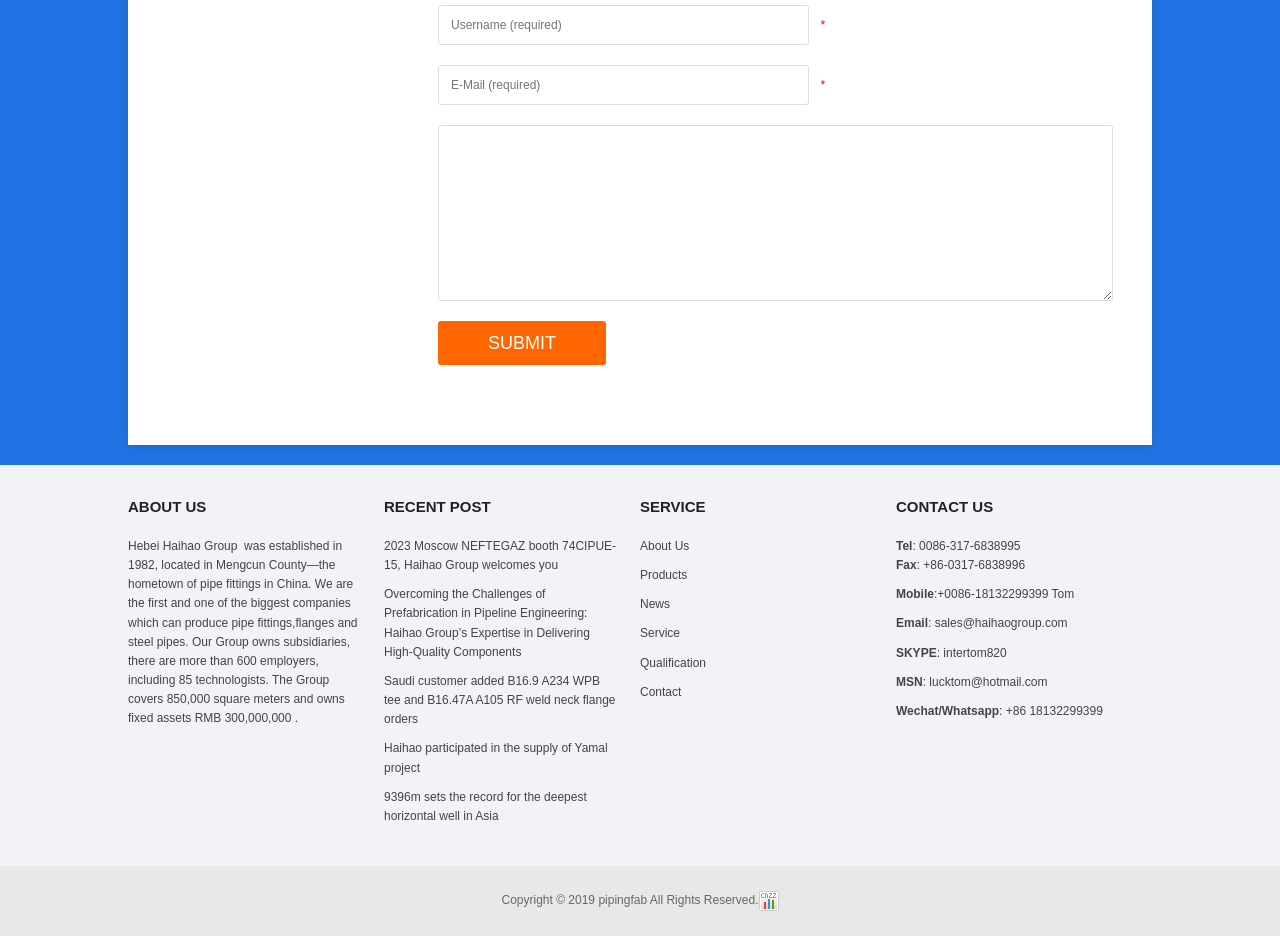Find the bounding box coordinates of the clickable area that will achieve the following instruction: "Read the Disclaimer".

None